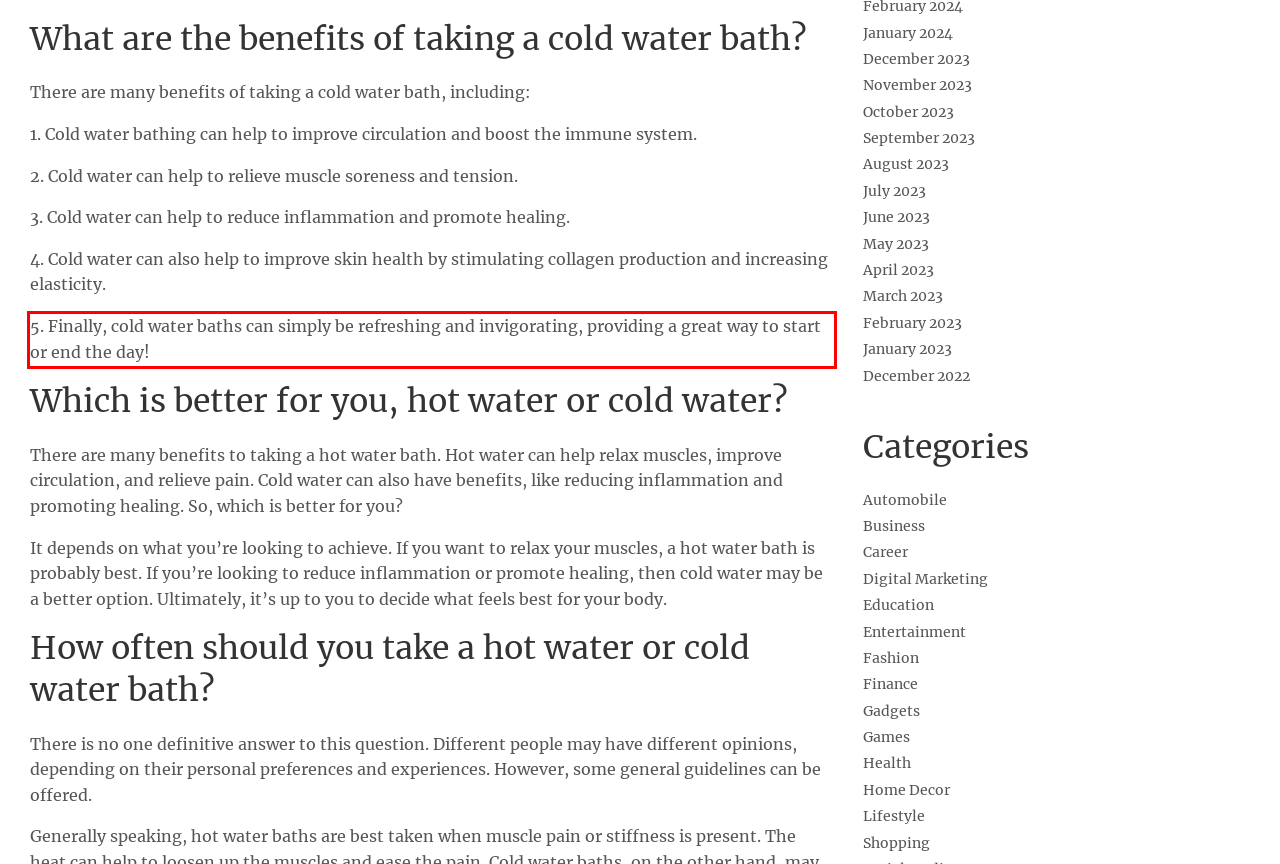Review the screenshot of the webpage and recognize the text inside the red rectangle bounding box. Provide the extracted text content.

5. Finally, cold water baths can simply be refreshing and invigorating, providing a great way to start or end the day!